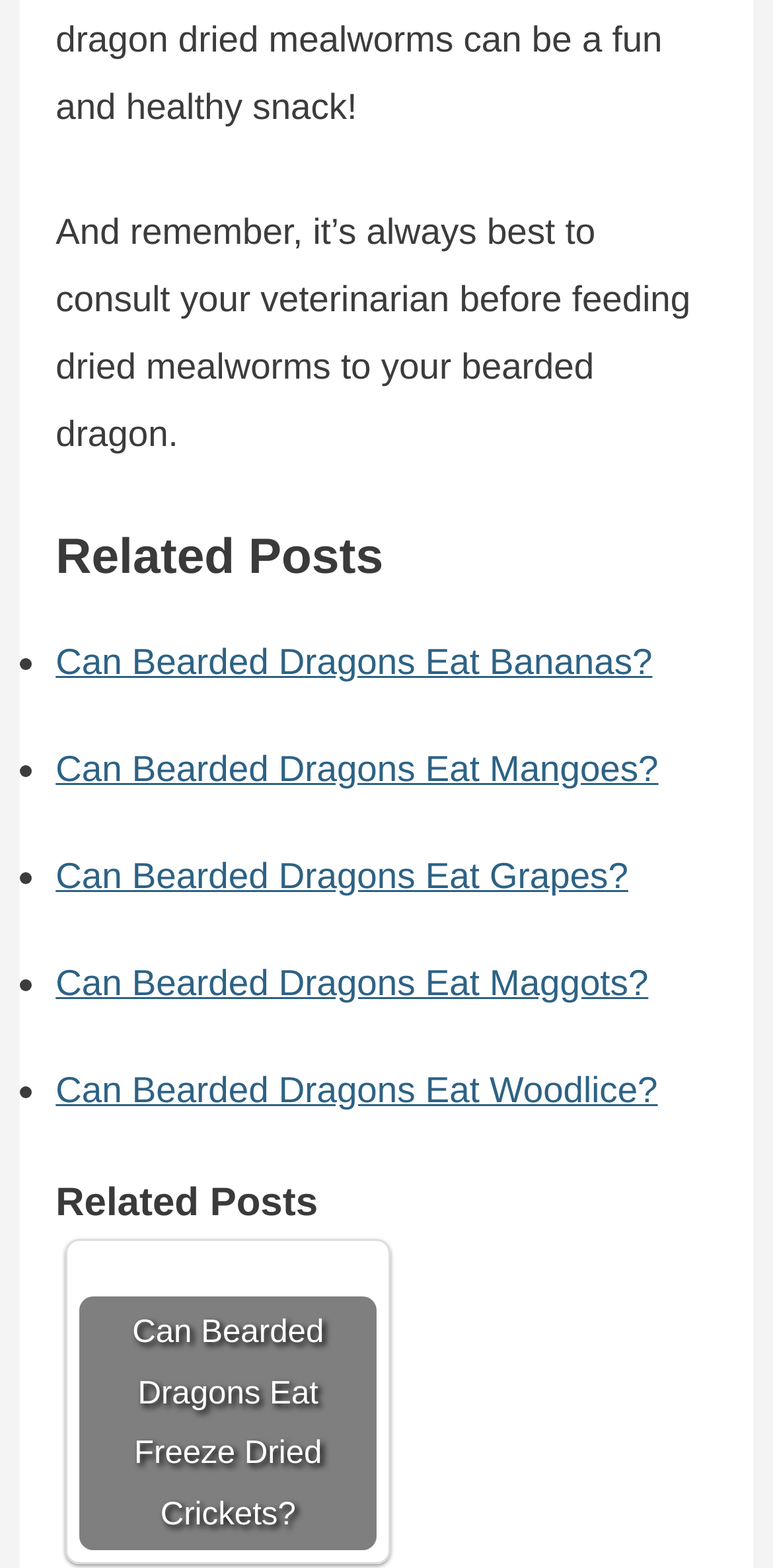What is the recommended action before feeding dried mealworms to bearded dragons?
Please provide an in-depth and detailed response to the question.

The webpage contains a static text element that advises users to consult their veterinarian before feeding dried mealworms to their bearded dragons, indicating that this is the recommended action.